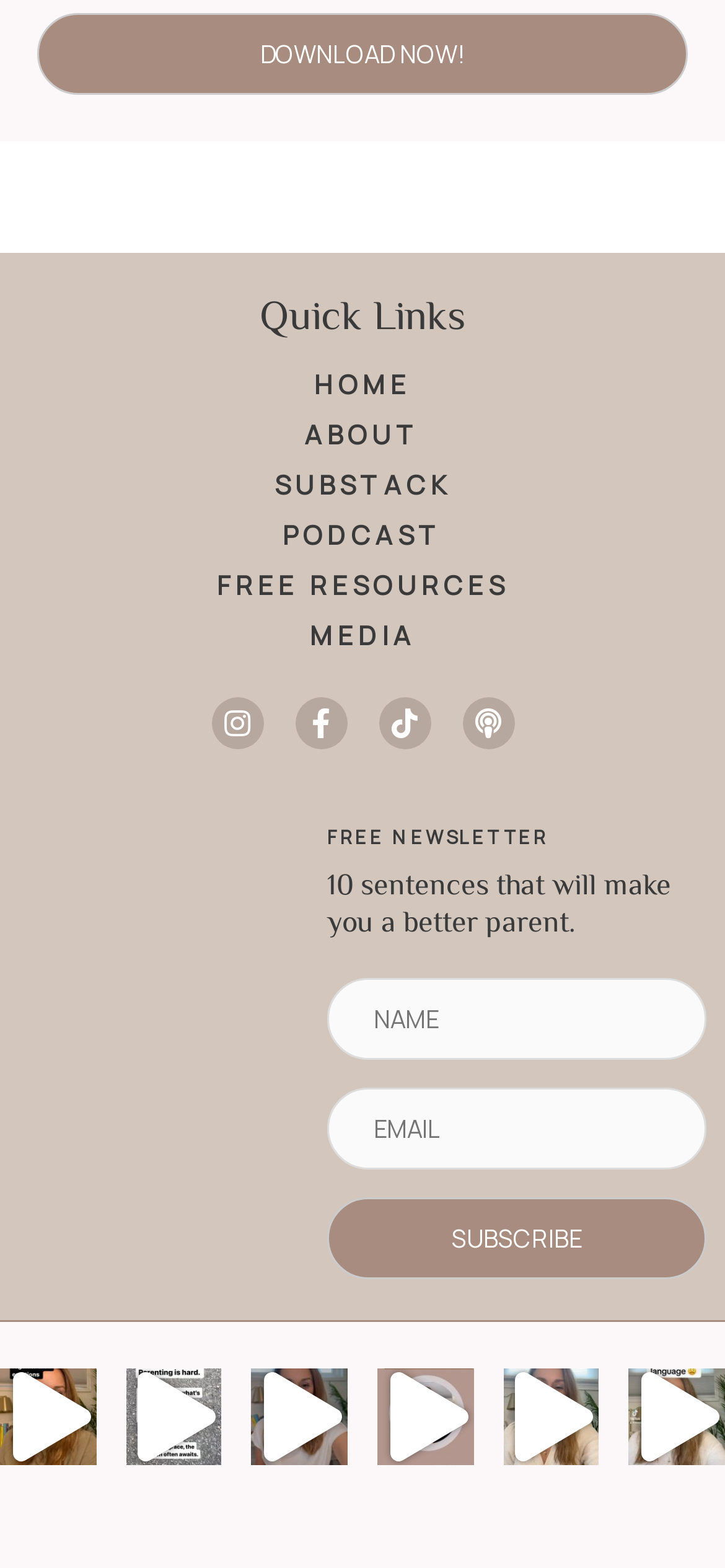How many images are there on this webpage?
Answer the question with a single word or phrase by looking at the picture.

7